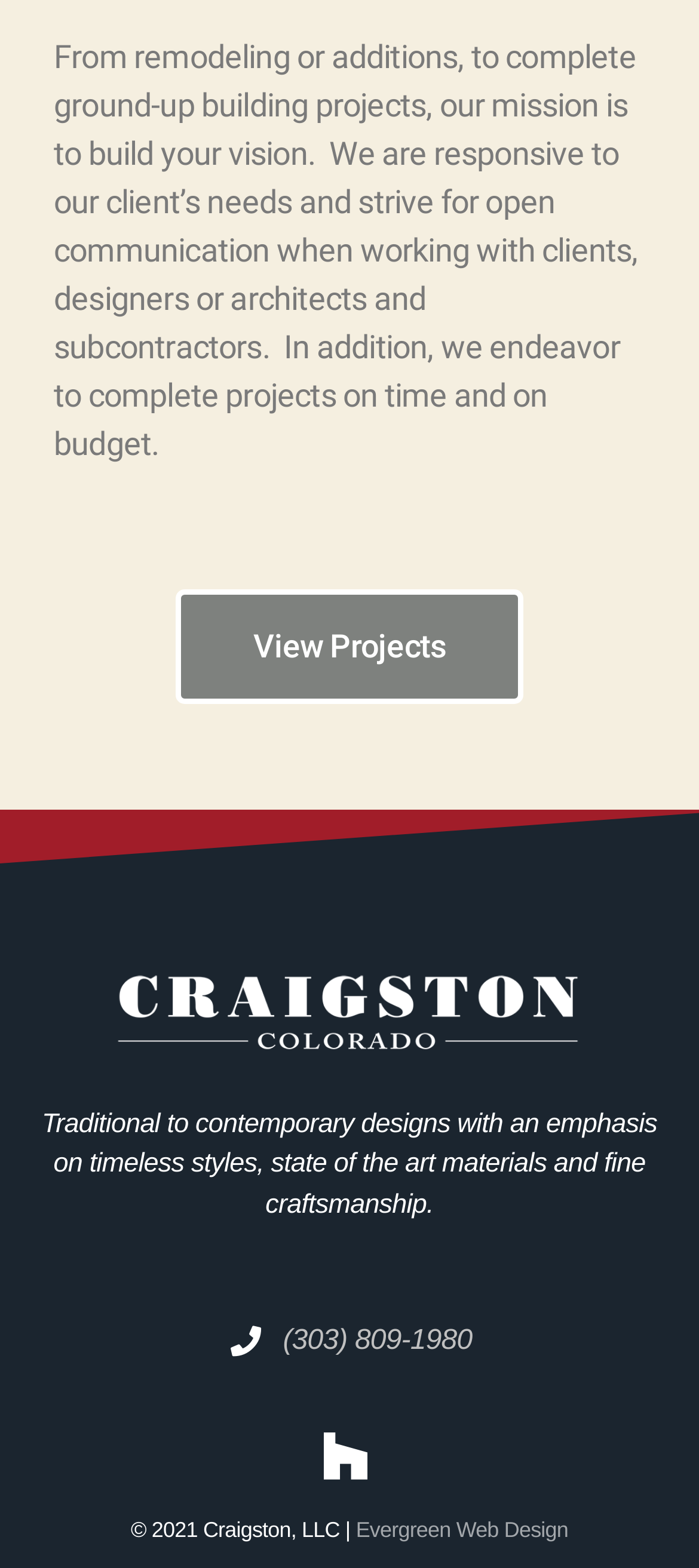What is the company's mission?
Please respond to the question with as much detail as possible.

Based on the StaticText element with the bounding box coordinates [0.077, 0.024, 0.913, 0.295], the company's mission is to build the client's vision, which is stated in the introductory paragraph.